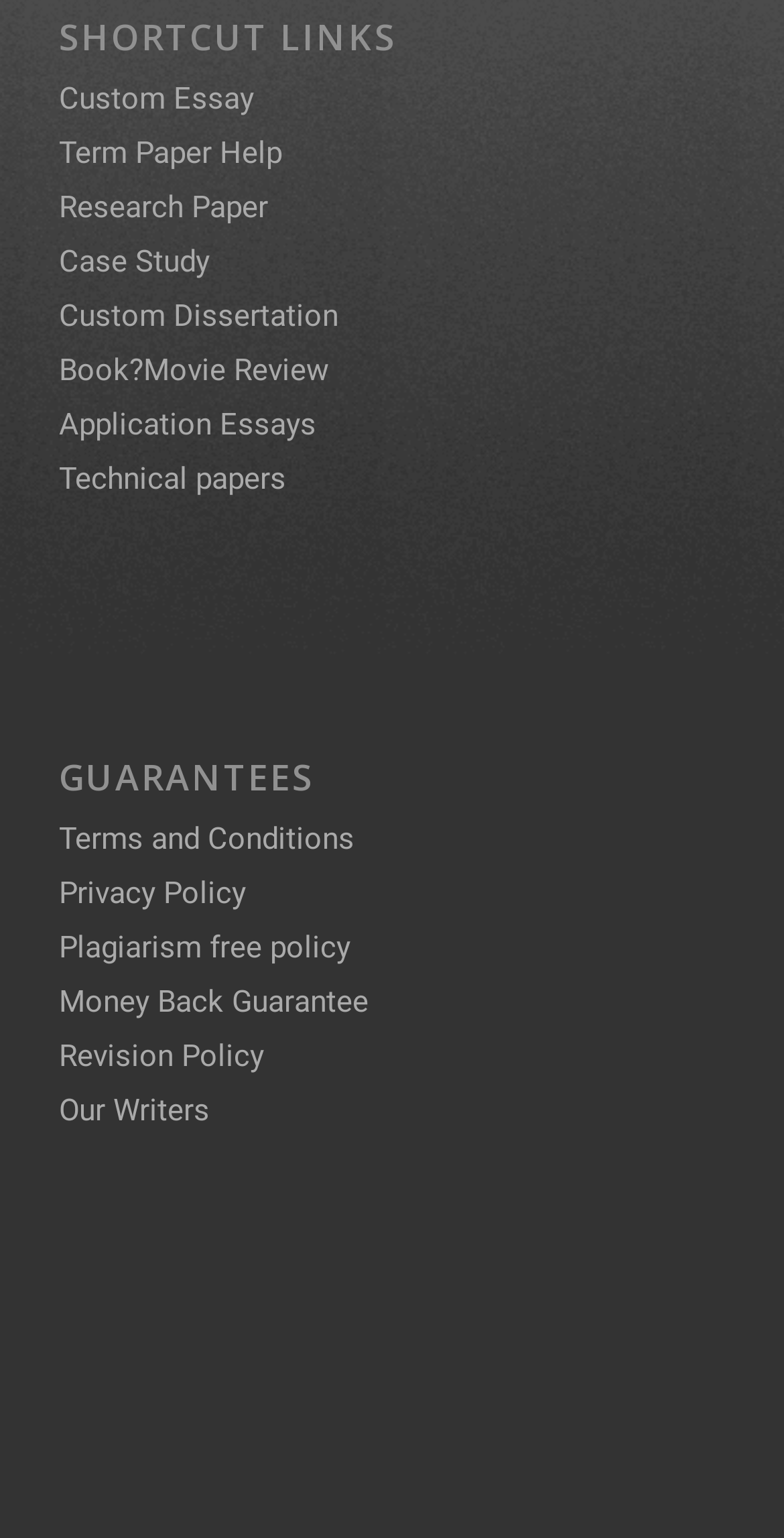Determine the bounding box coordinates of the target area to click to execute the following instruction: "View Terms and Conditions."

[0.075, 0.61, 0.452, 0.633]